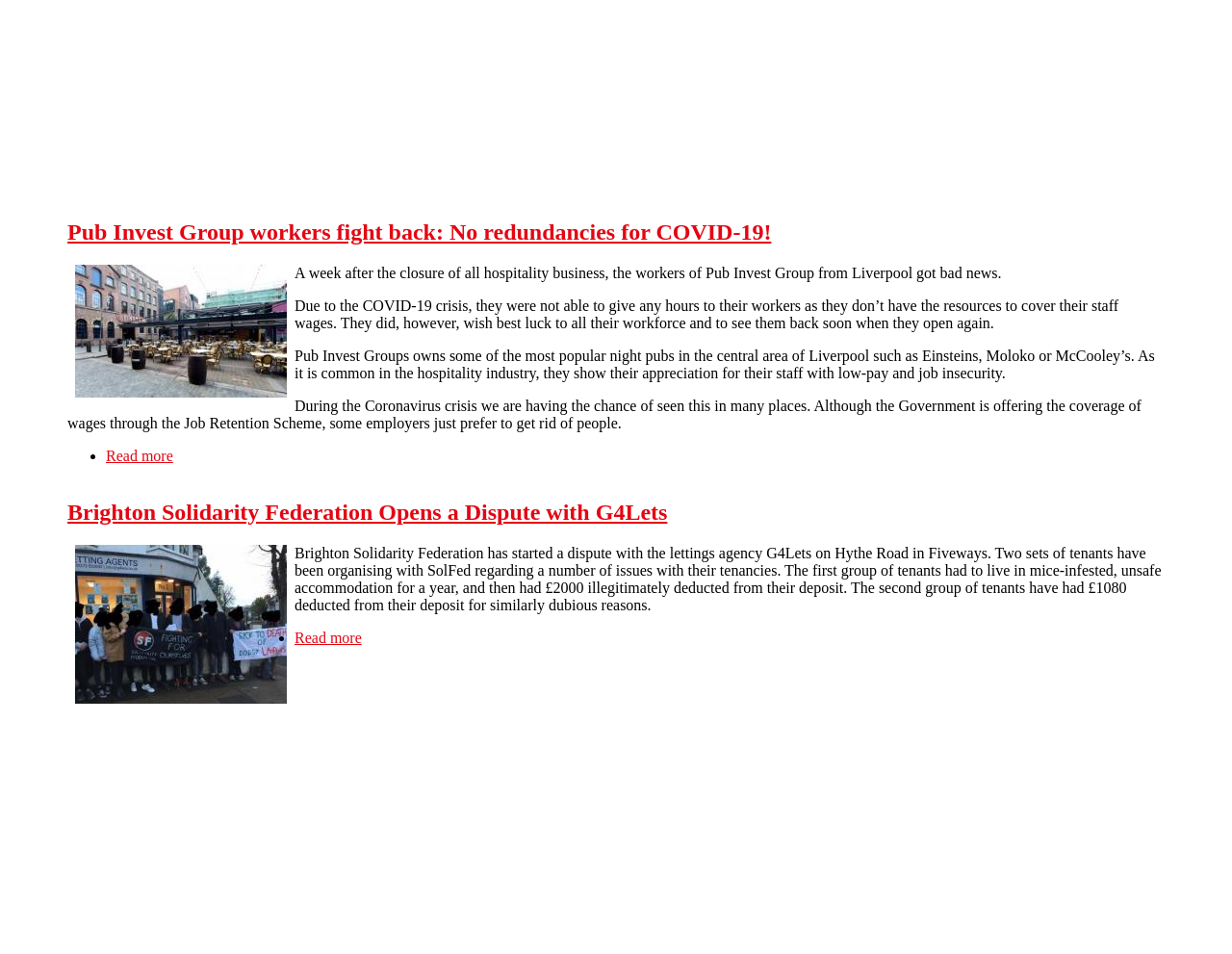Provide an in-depth caption for the webpage.

The webpage is about disputes and solidarity, with a focus on workers' rights and labor issues. At the top, there is a link to "Skip to main content". Below this, there are two main articles. 

The first article has a heading "Pub Invest Group workers fight back: No redundancies for COVID-19!" and is about workers at Pub Invest Group in Liverpool who were told they would not receive any hours due to the COVID-19 crisis. The article describes the situation and how the company's actions are common in the hospitality industry, where staff are often underpaid and have job insecurity. 

Below the heading, there are several paragraphs of text that provide more details about the situation. At the bottom of the article, there is a footer section with a link to "Read more about Pub Invest Group workers fight back: No redundancies for COVID-19!".

The second article has a heading "Brighton Solidarity Federation Opens a Dispute with G4Lets" and is about a dispute between Brighton Solidarity Federation and the lettings agency G4Lets. The article describes how two sets of tenants have been organizing with SolFed regarding issues with their tenancies, including mice-infested and unsafe accommodation, and illegitimate deductions from their deposits. 

Below the heading, there are several paragraphs of text that provide more details about the situation. At the bottom of the article, there is a footer section with a link to "Read more about Brighton Solidarity Federation Opens a Dispute with G4Lets".